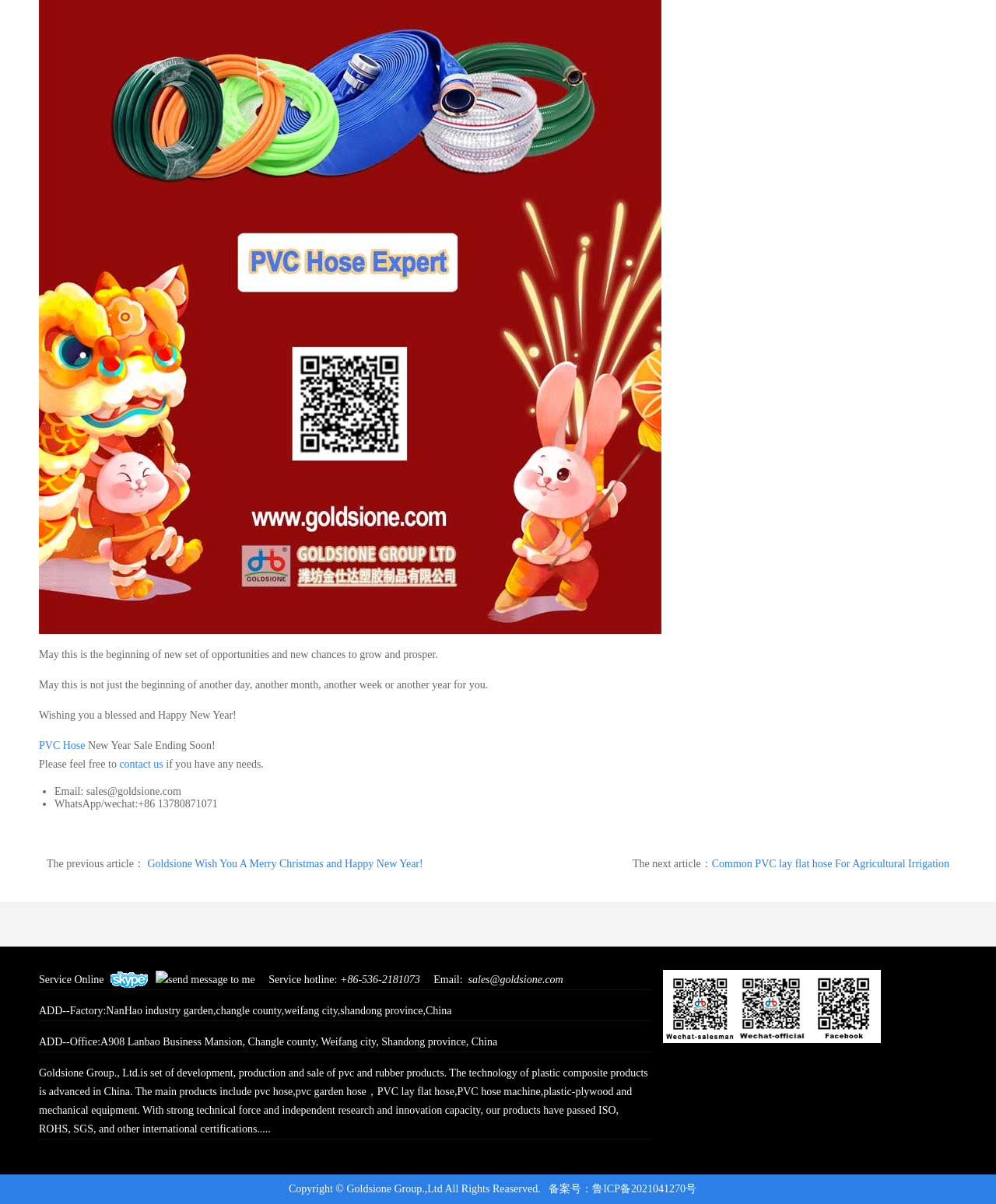Locate the bounding box coordinates of the item that should be clicked to fulfill the instruction: "View News".

None